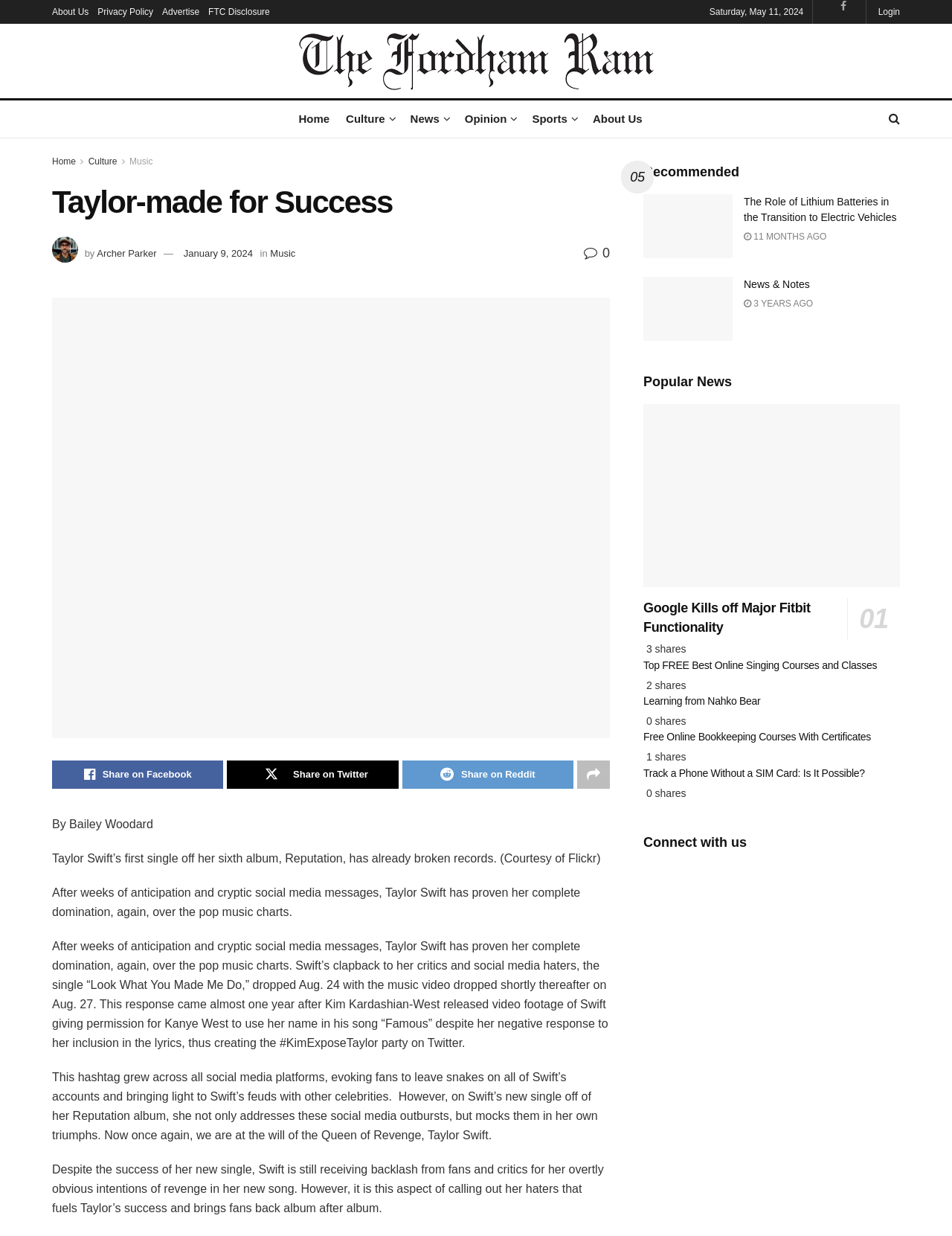What is the name of the social media platform mentioned in the article?
Using the visual information, answer the question in a single word or phrase.

Twitter